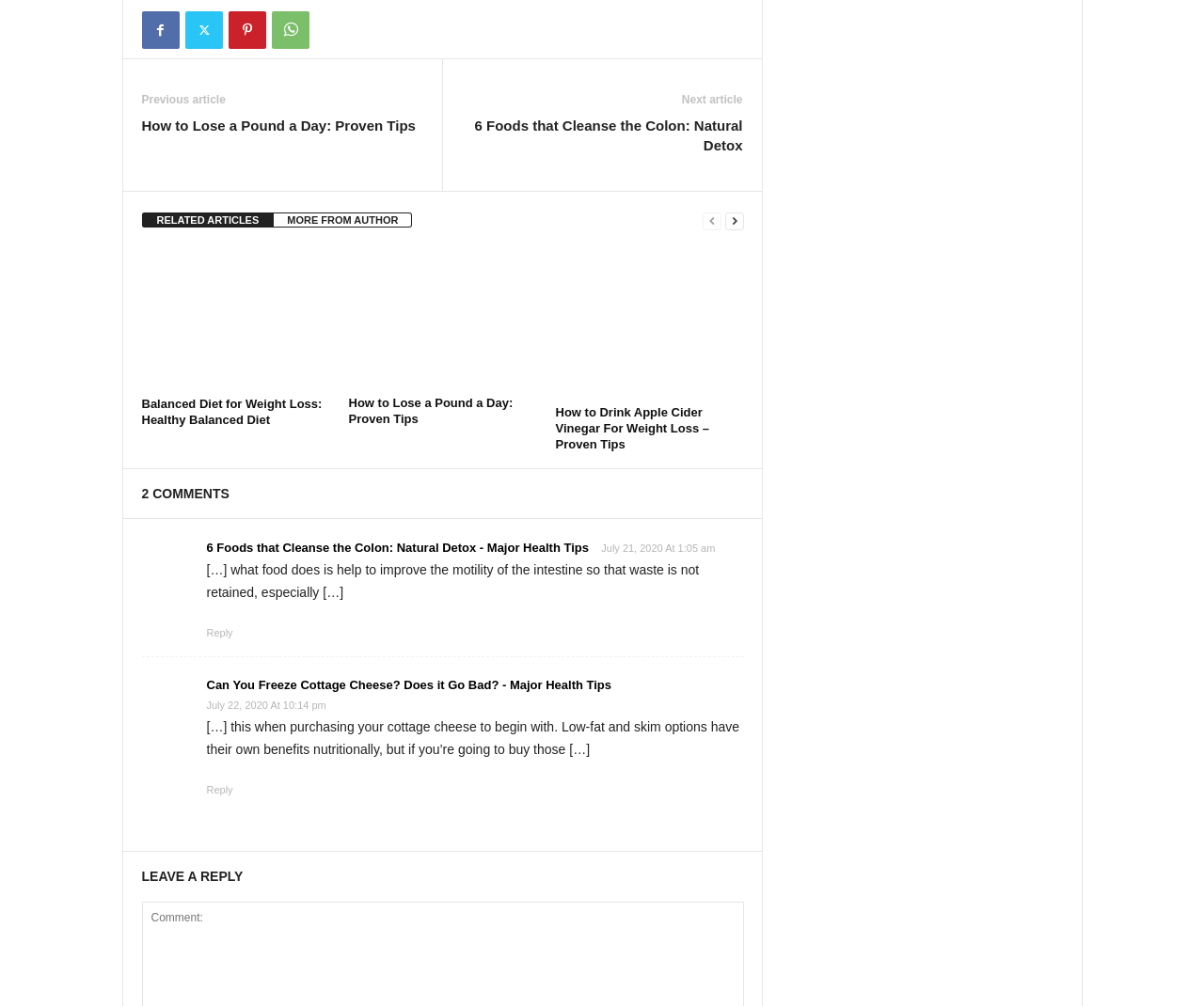Please find the bounding box coordinates of the clickable region needed to complete the following instruction: "Leave a reply". The bounding box coordinates must consist of four float numbers between 0 and 1, i.e., [left, top, right, bottom].

[0.118, 0.861, 0.618, 0.882]